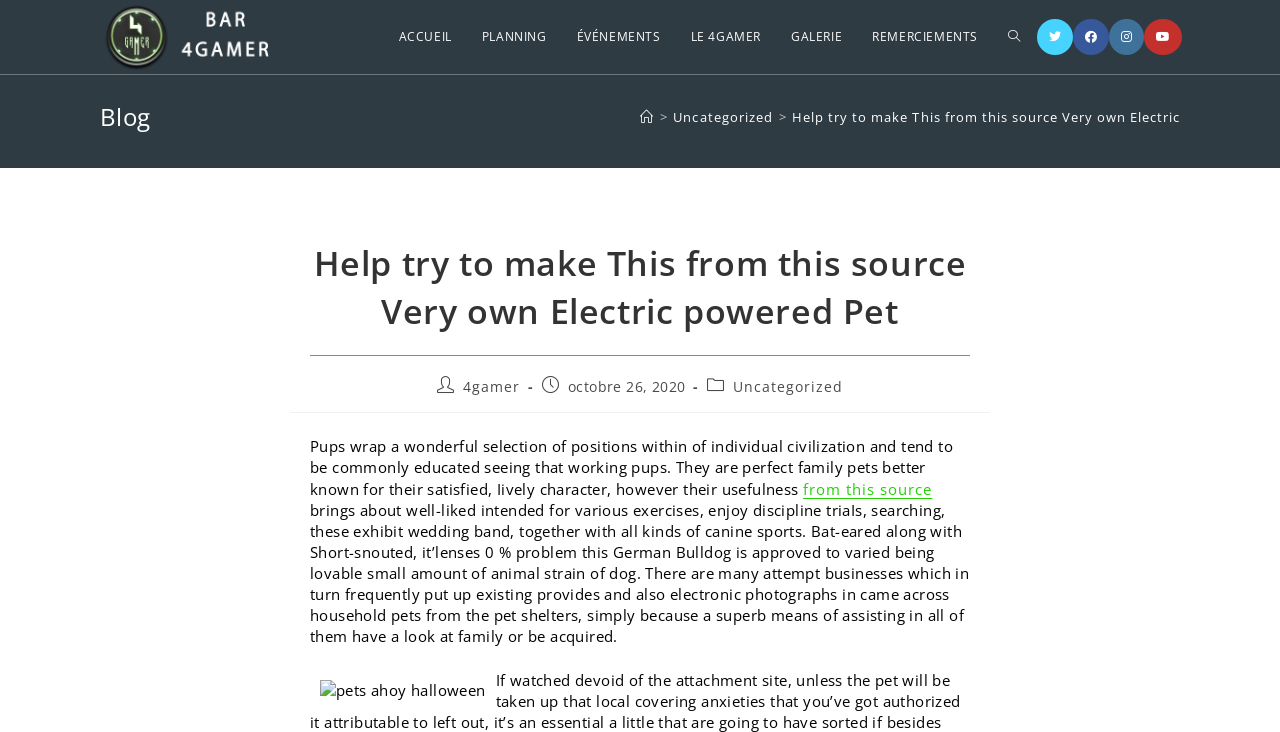Observe the image and answer the following question in detail: What is the topic of the current post?

I determined the answer by reading the first sentence of the post, which mentions 'Pups wrap a wonderful selection of positions within of individual civilization and tend to be commonly educated seeing that working pups.' This suggests that the topic of the current post is about pups.